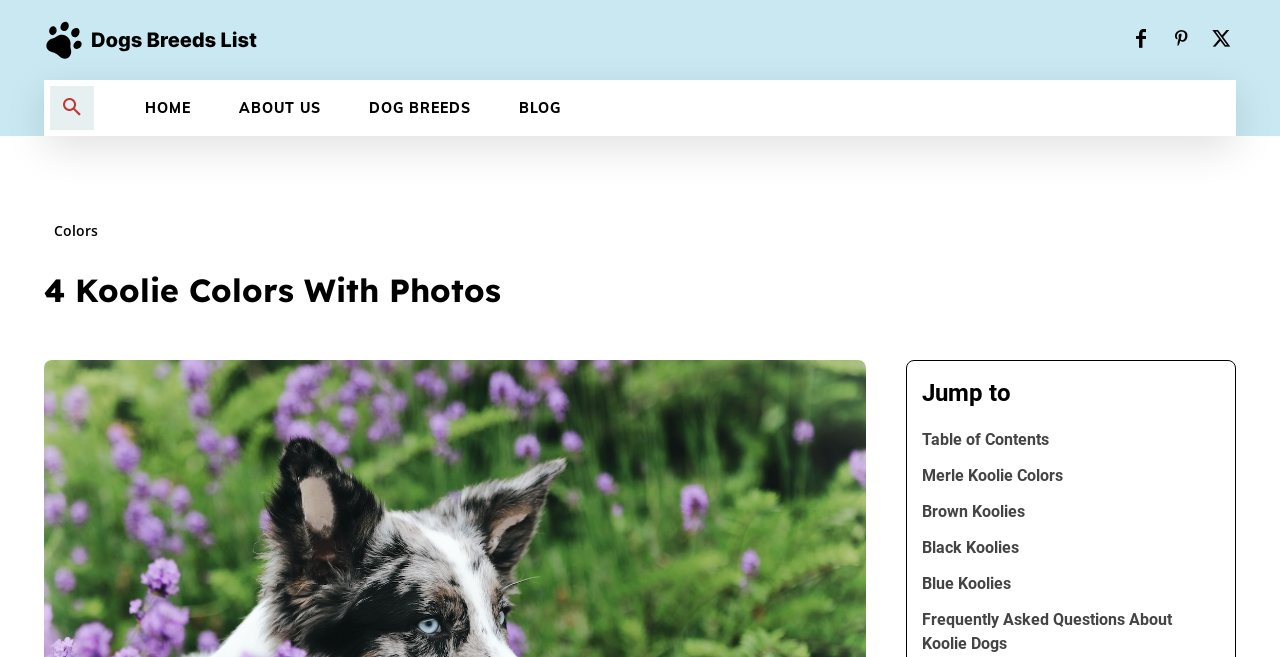Predict the bounding box of the UI element based on the description: "Black Koolies". The coordinates should be four float numbers between 0 and 1, formatted as [left, top, right, bottom].

[0.721, 0.816, 0.953, 0.853]